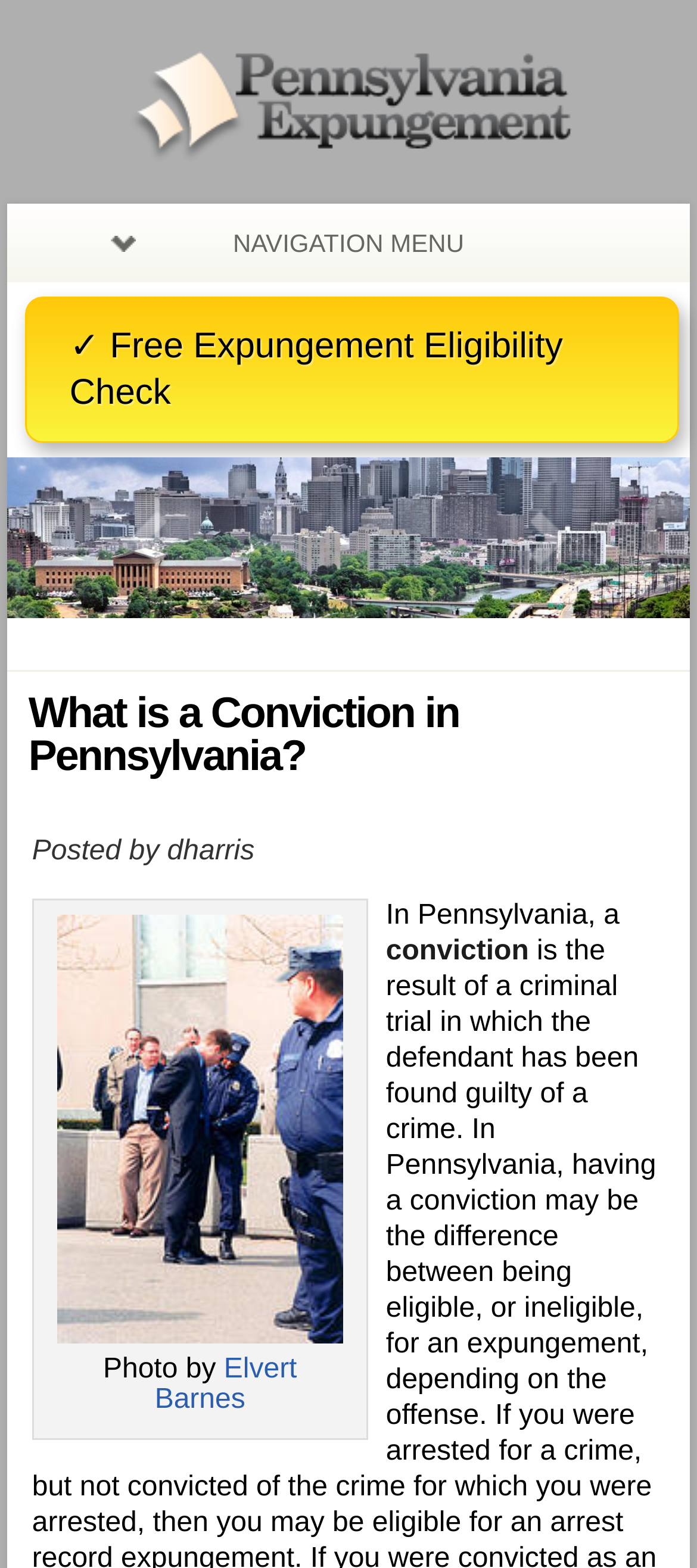Please answer the following query using a single word or phrase: 
What is the definition of a conviction in Pennsylvania?

Not specified